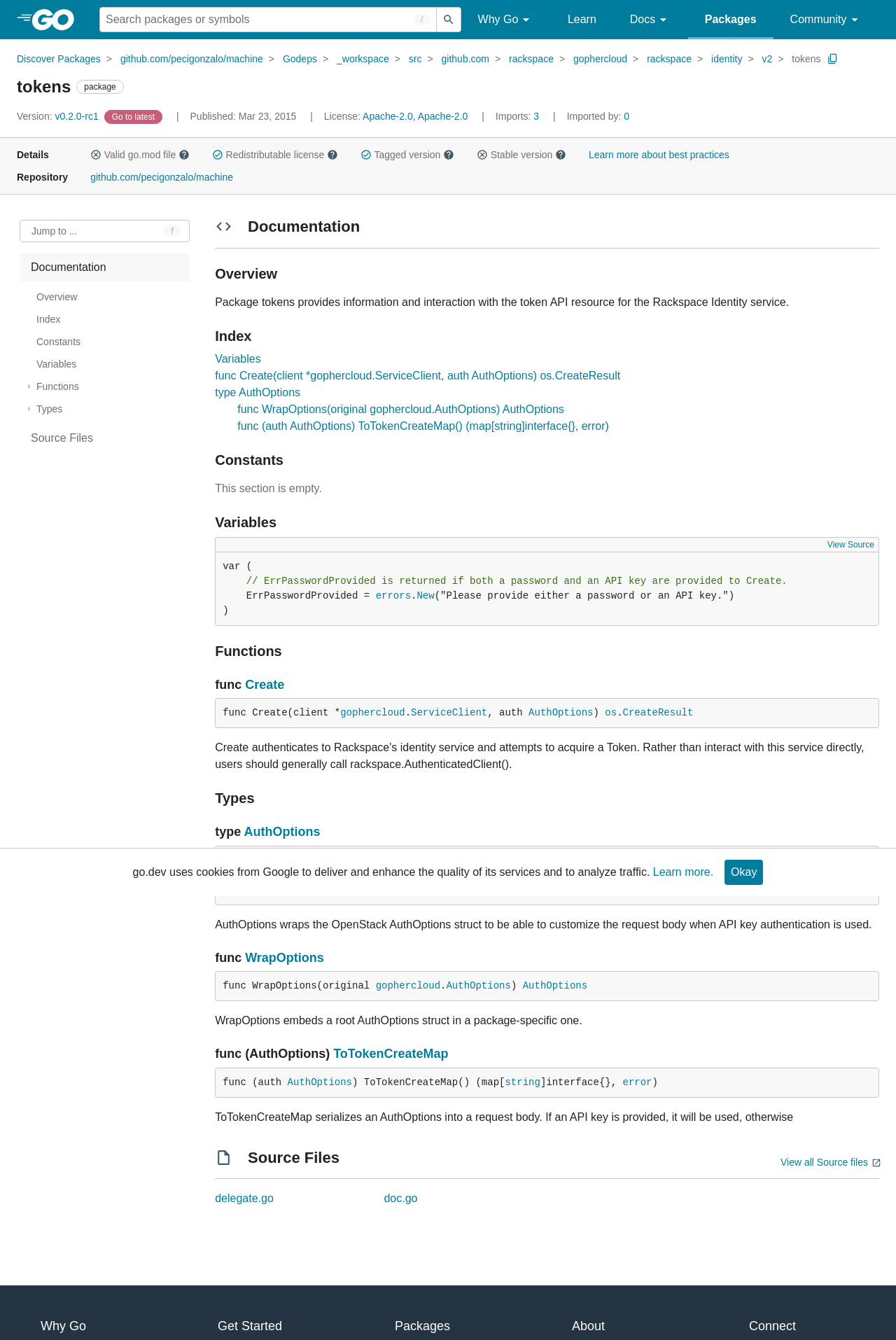Find the bounding box coordinates of the element I should click to carry out the following instruction: "Jump to...".

[0.035, 0.168, 0.086, 0.177]